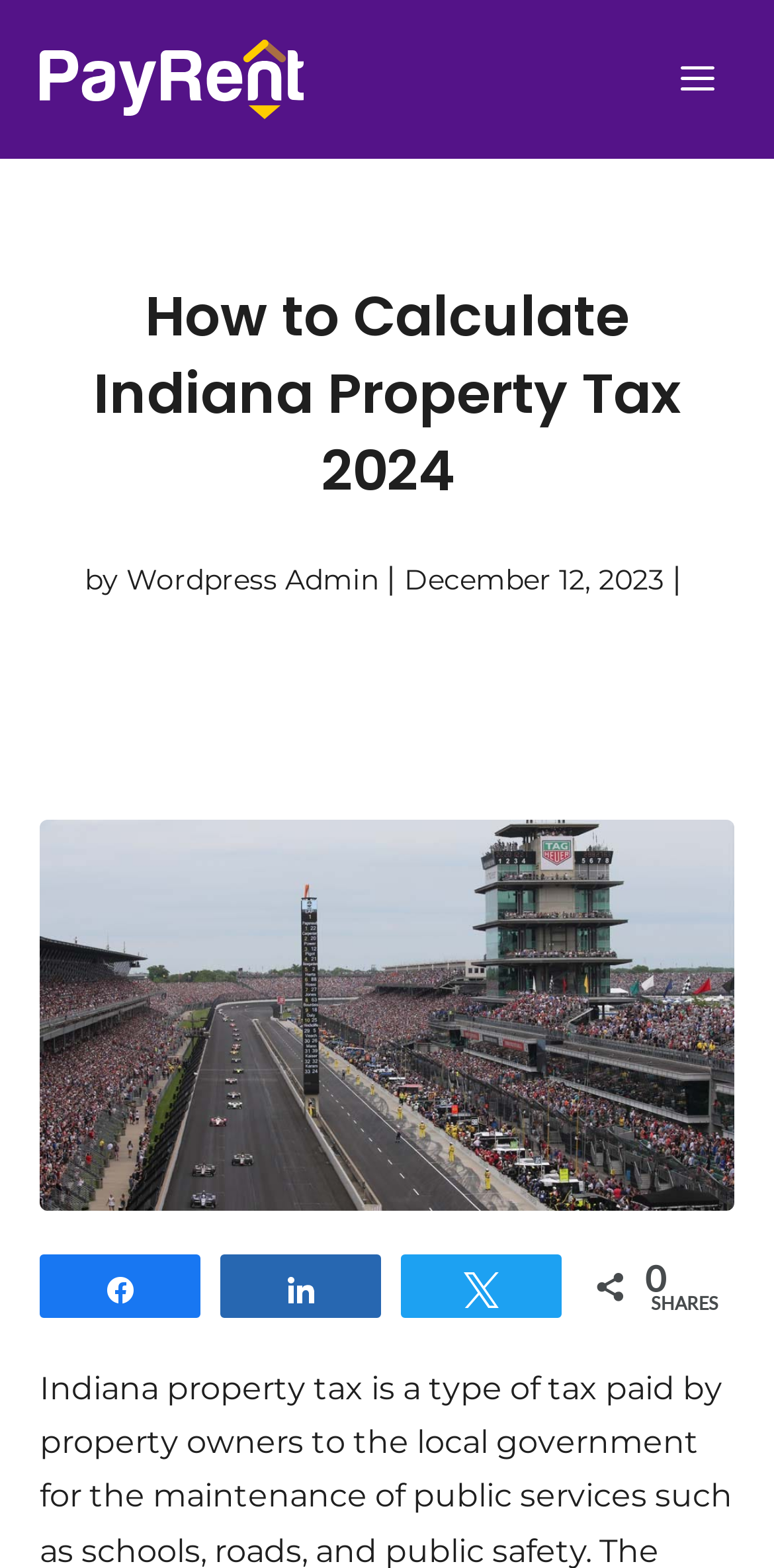Explain in detail what is displayed on the webpage.

The webpage is about calculating Indiana property tax in 2024, with a focus on mastering the formula for accurate assessments and discovering tax-saving strategies. 

At the top left of the page, there is a link to "PayRent" accompanied by an image with the same name. To the right of this, there is a button labeled "Menu" that controls a mobile menu. 

Below the "PayRent" link and image, there is a heading that reads "How to Calculate Indiana Property Tax 2024". 

Underneath the heading, there are three lines of text. The first line reads "by Wordpress Admin", the second line contains a separator, and the third line displays the date "December 12, 2023". 

To the right of the date, there is an image of an Indiana landmark. 

Below the image, there are three social media links: "k Share", "Share", and "N Tweet". Next to these links, there is a counter displaying "0" shares, with the label "SHARES" to its right.